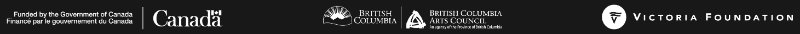What is the result of the collaborative efforts between governments and community organizations?
Your answer should be a single word or phrase derived from the screenshot.

Promoting and sustaining the arts